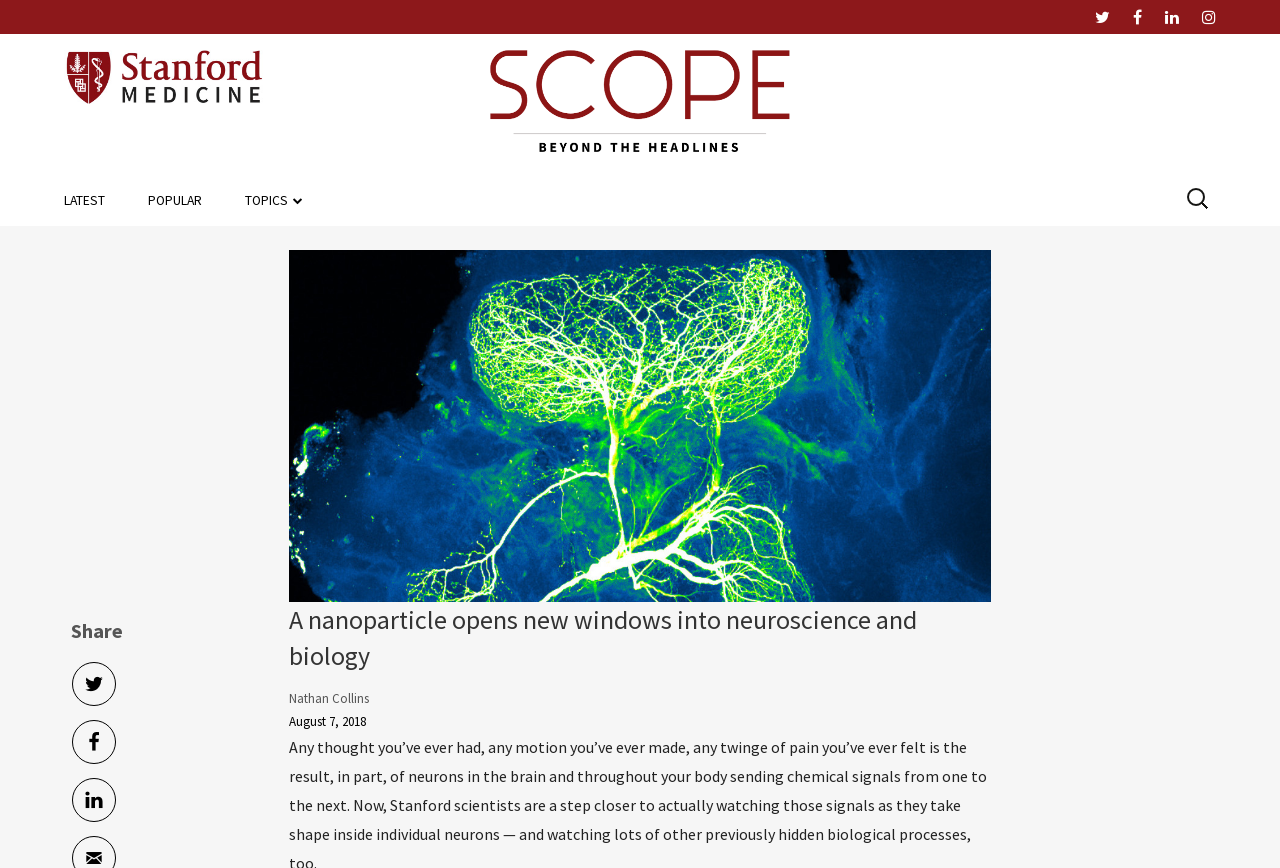Extract the bounding box coordinates for the UI element described as: "Opens in a new window".

[0.055, 0.761, 0.091, 0.814]